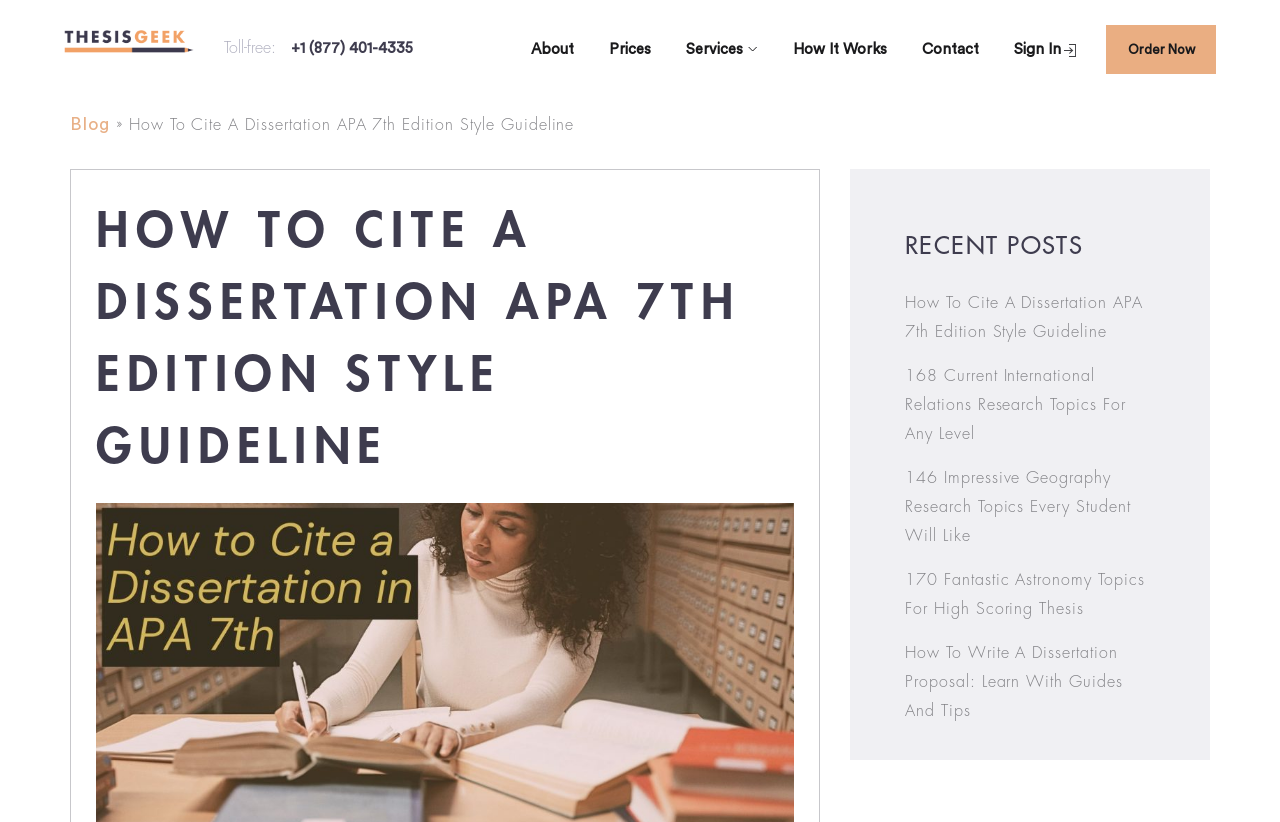Based on the visual content of the image, answer the question thoroughly: How many links are there in the top navigation menu?

I examined the top navigation menu and counted the number of links. There are 7 links: 'About', 'Prices', 'Services', 'How It Works', 'Contact', 'Sign In', and 'Order Now'.